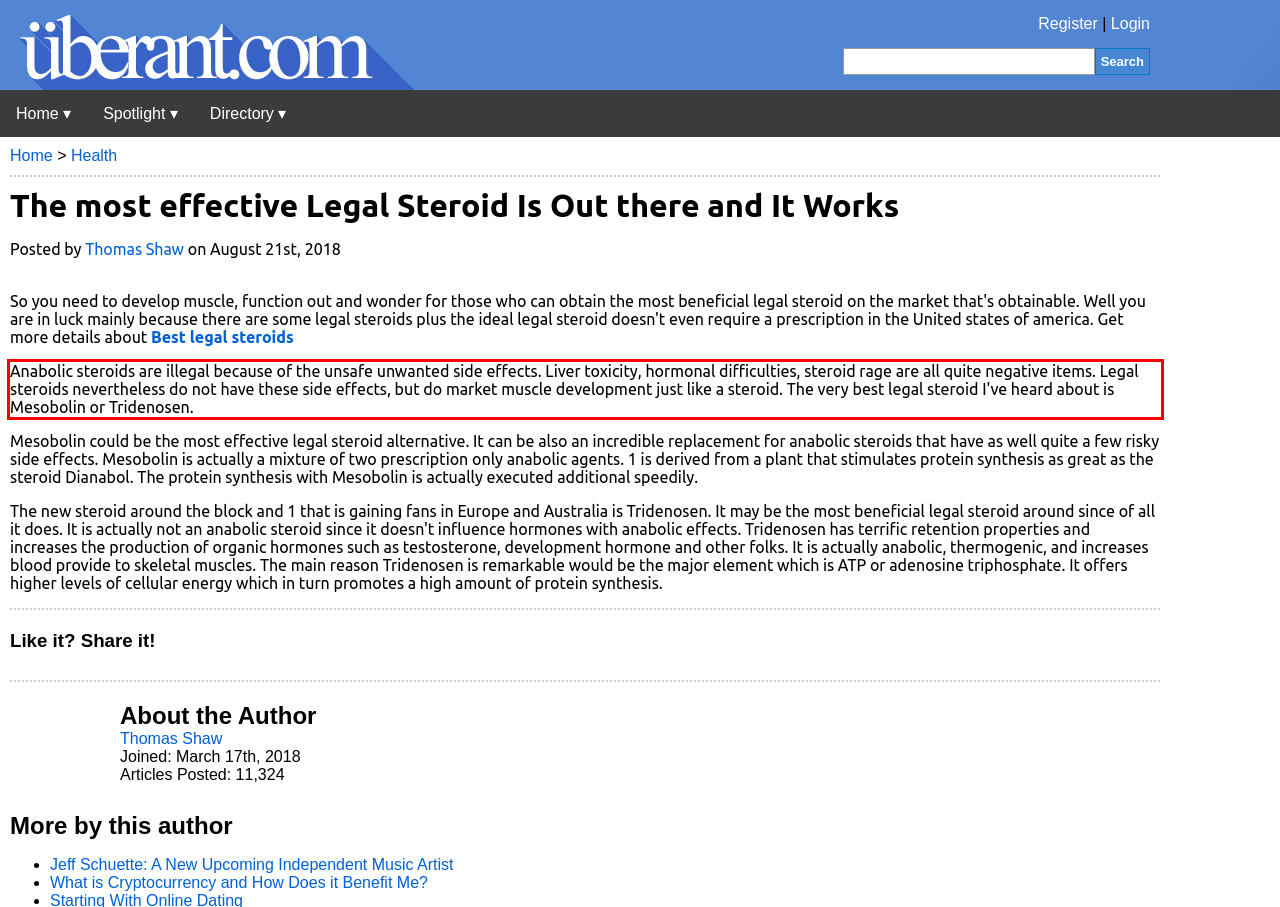Please perform OCR on the UI element surrounded by the red bounding box in the given webpage screenshot and extract its text content.

Anabolic steroids are illegal because of the unsafe unwanted side effects. Liver toxicity, hormonal difficulties, steroid rage are all quite negative items. Legal steroids nevertheless do not have these side effects, but do market muscle development just like a steroid. The very best legal steroid I've heard about is Mesobolin or Tridenosen.